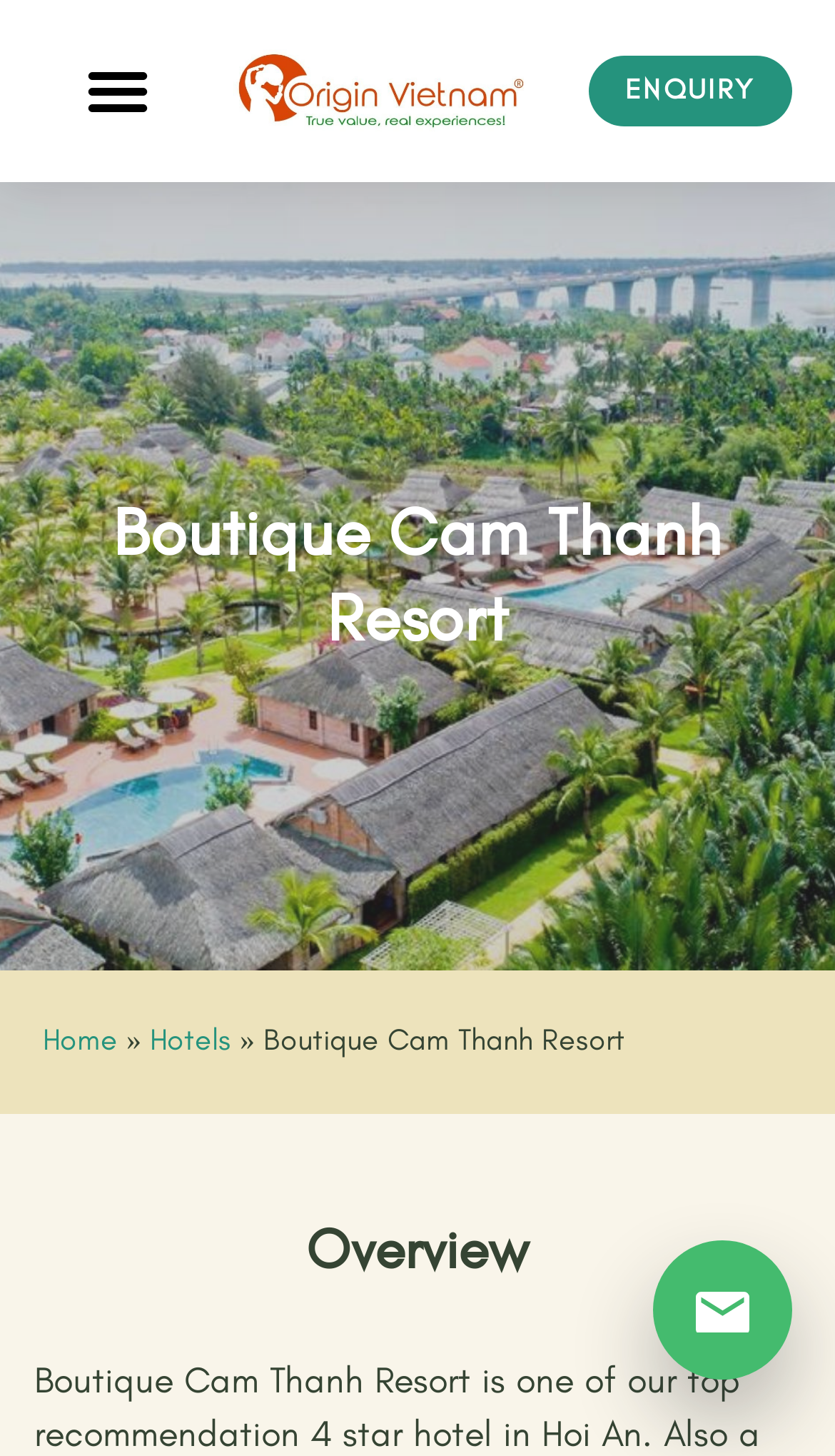Please reply to the following question using a single word or phrase: 
What is the name of the resort?

Boutique Cam Thanh Resort